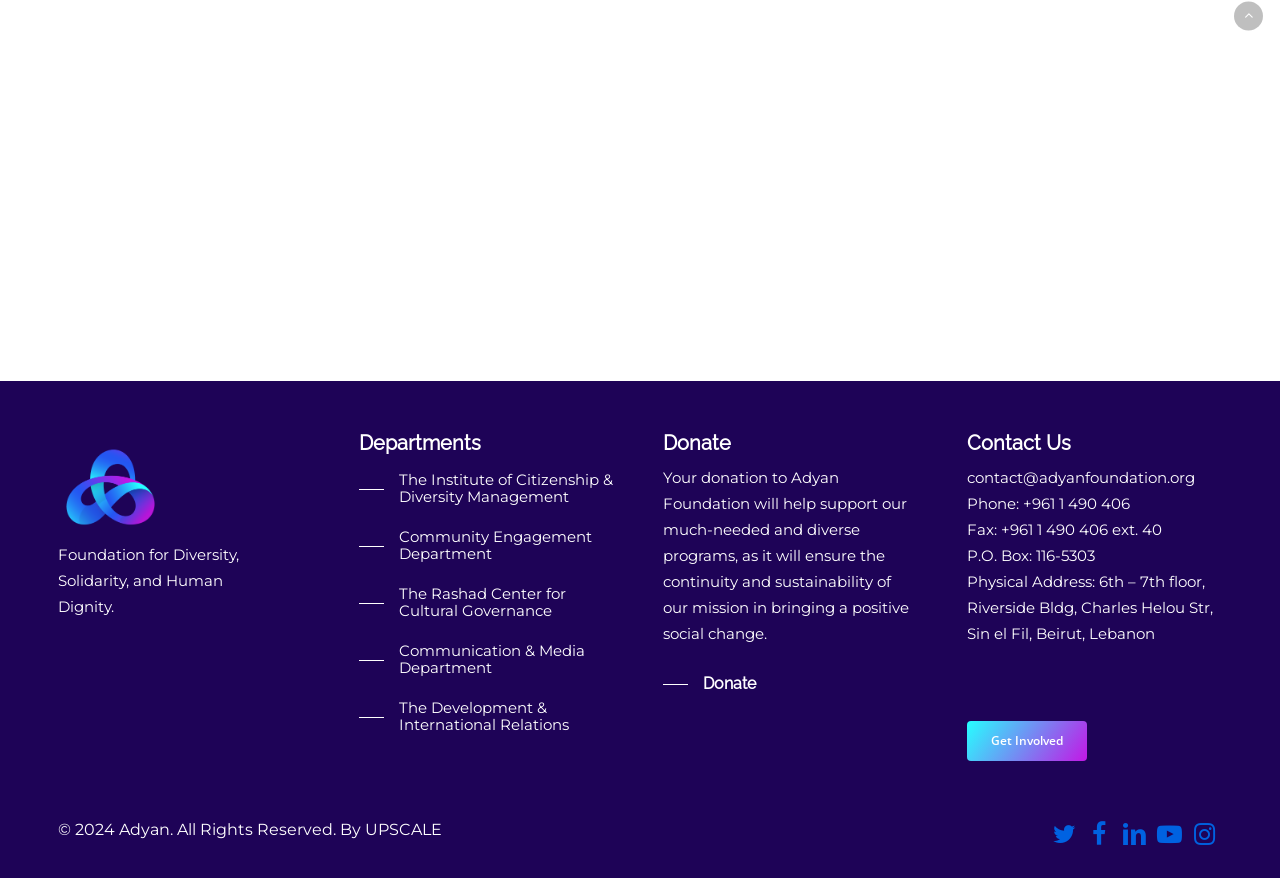What is the name of the foundation?
Give a comprehensive and detailed explanation for the question.

I found the answer by looking at the StaticText element with the text 'Foundation for Diversity, Solidarity, and Human Dignity.' which is located at the top of the webpage, indicating that it is the name of the foundation.